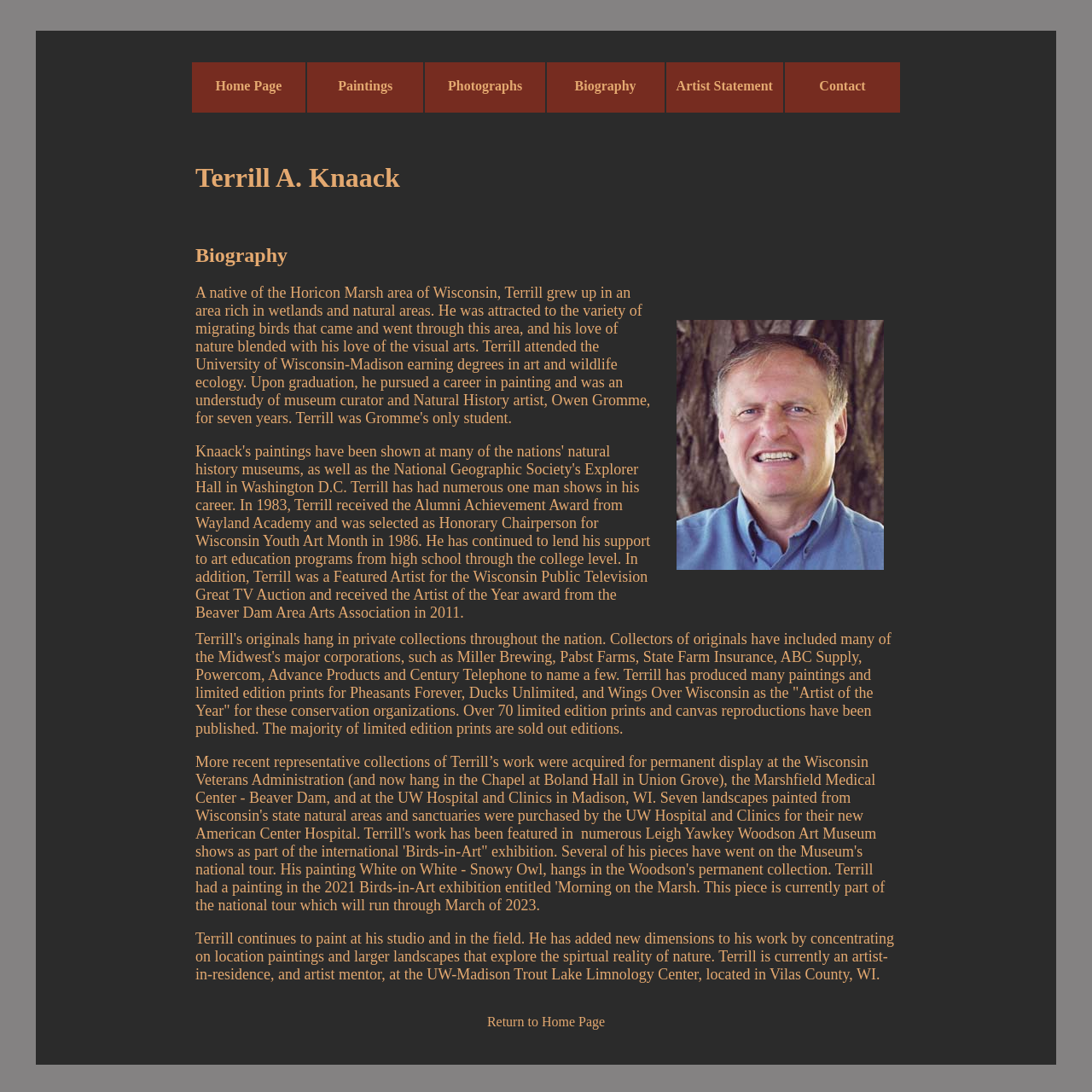Locate the bounding box coordinates of the element's region that should be clicked to carry out the following instruction: "Read Terrill A. Knaack's biography". The coordinates need to be four float numbers between 0 and 1, i.e., [left, top, right, bottom].

[0.176, 0.146, 0.824, 0.197]